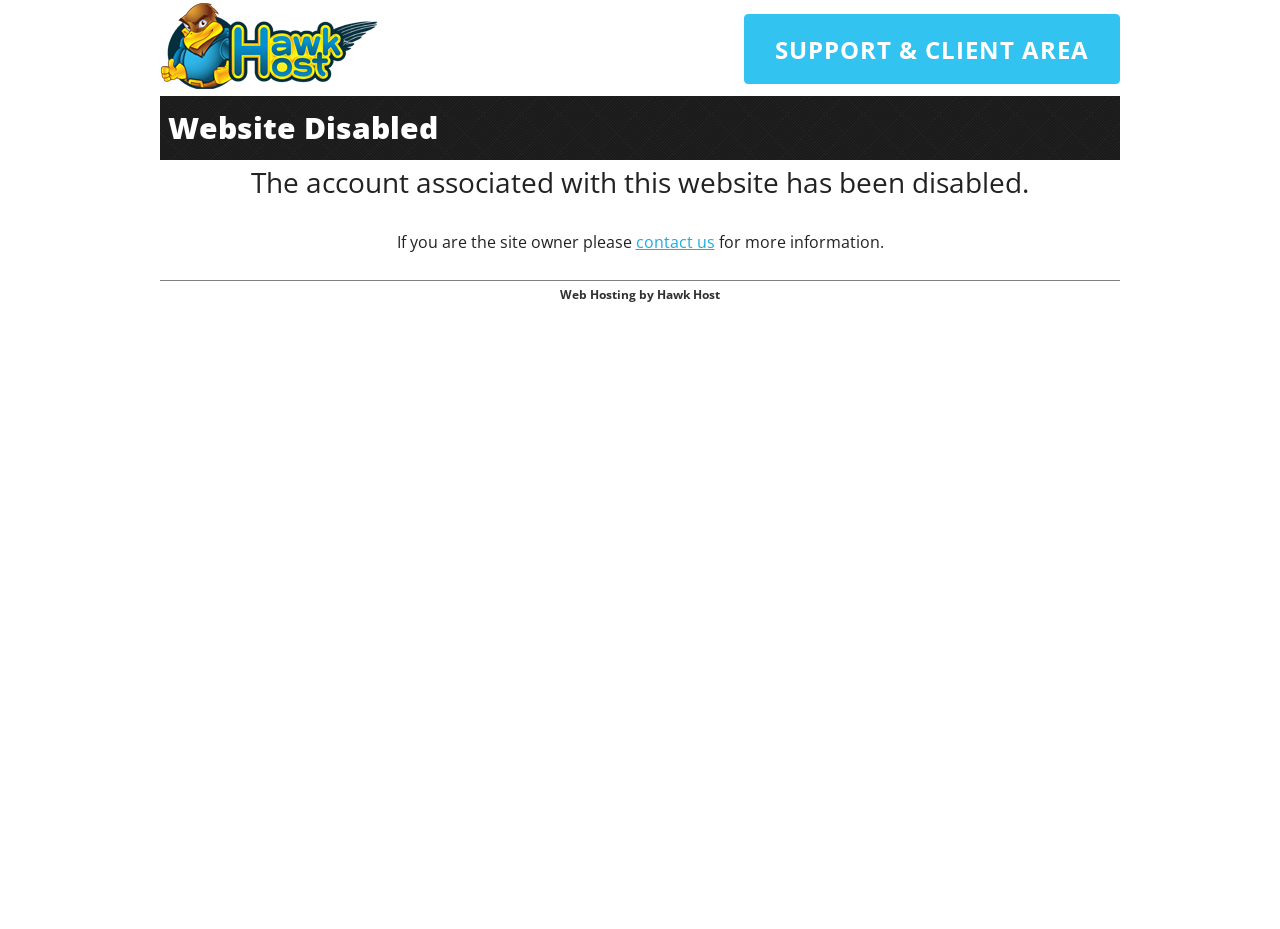What is the company providing the web hosting service?
Refer to the image and answer the question using a single word or phrase.

Hawk Host